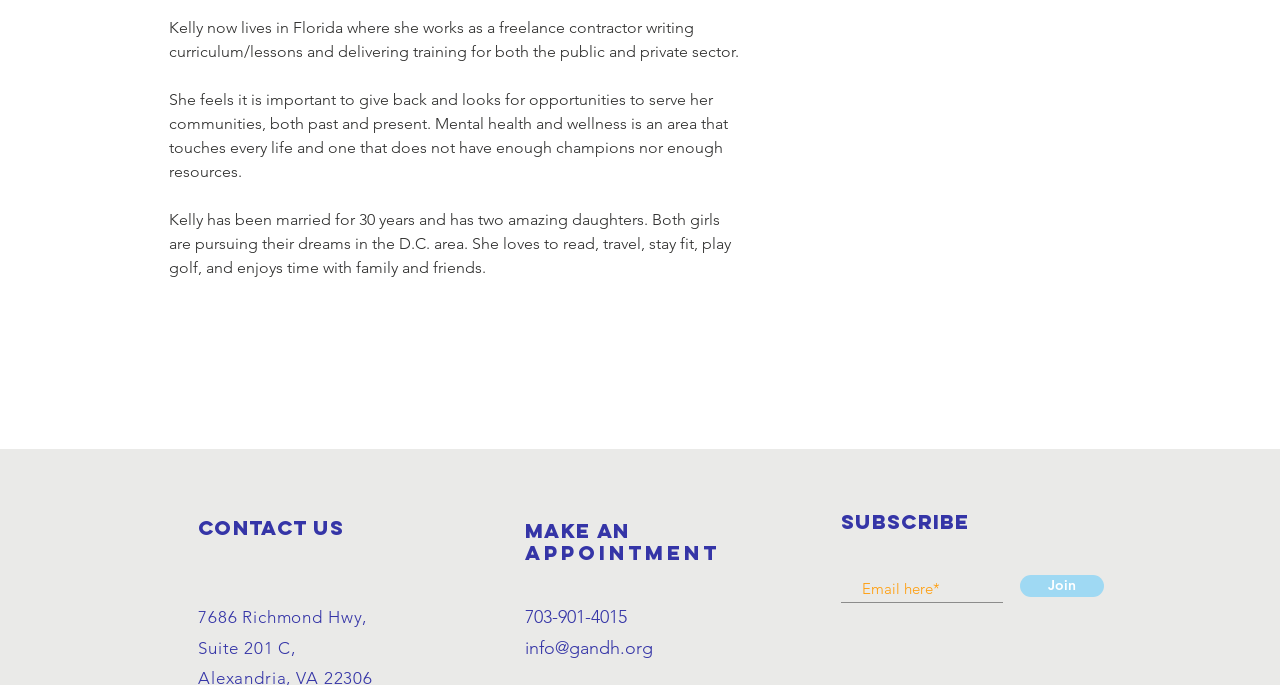Identify the bounding box of the UI element that matches this description: "aria-label="Email here*" name="email" placeholder="Email here*"".

[0.657, 0.839, 0.784, 0.88]